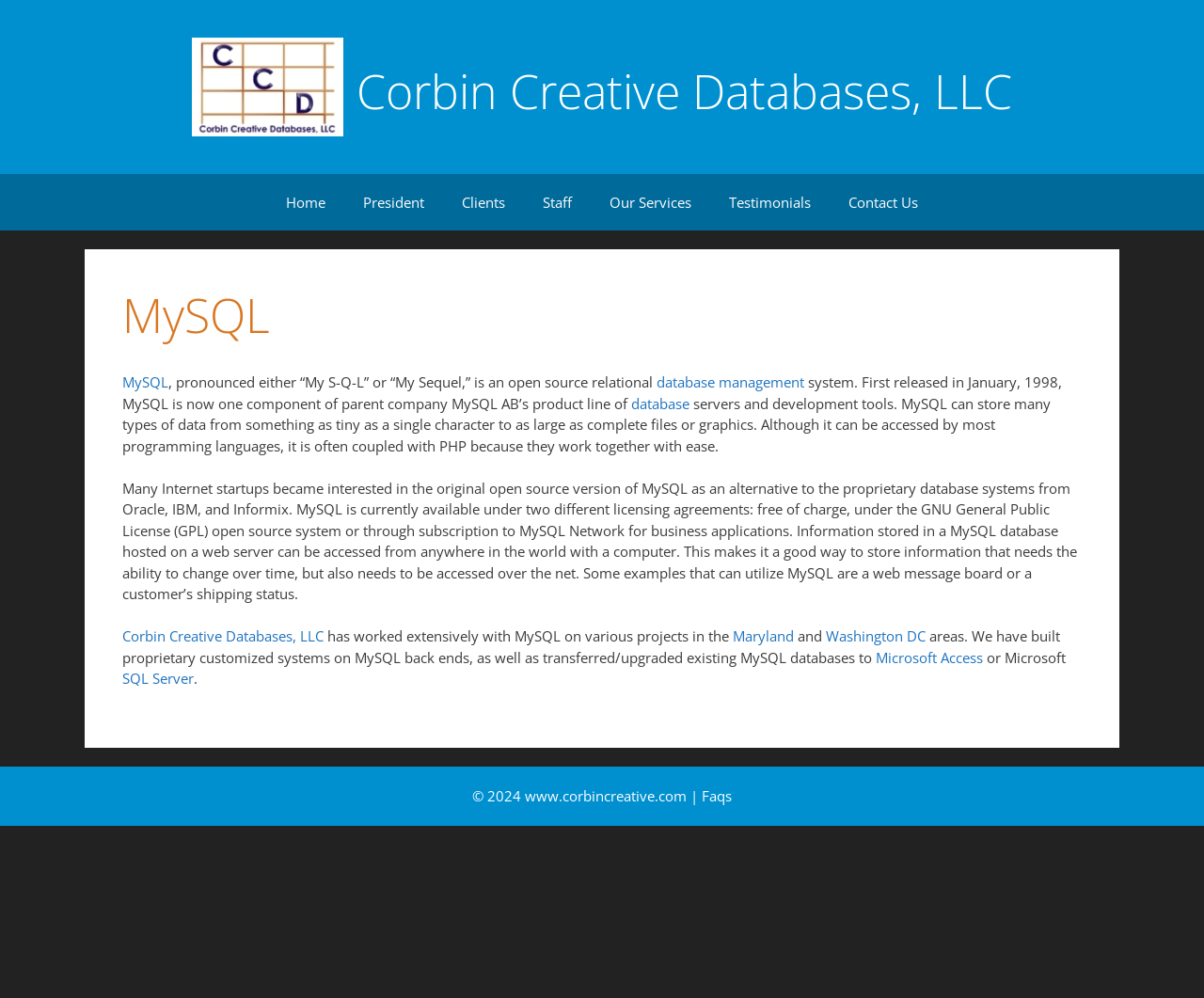What are the two licensing agreements for MySQL?
Answer the question with just one word or phrase using the image.

GPL and subscription